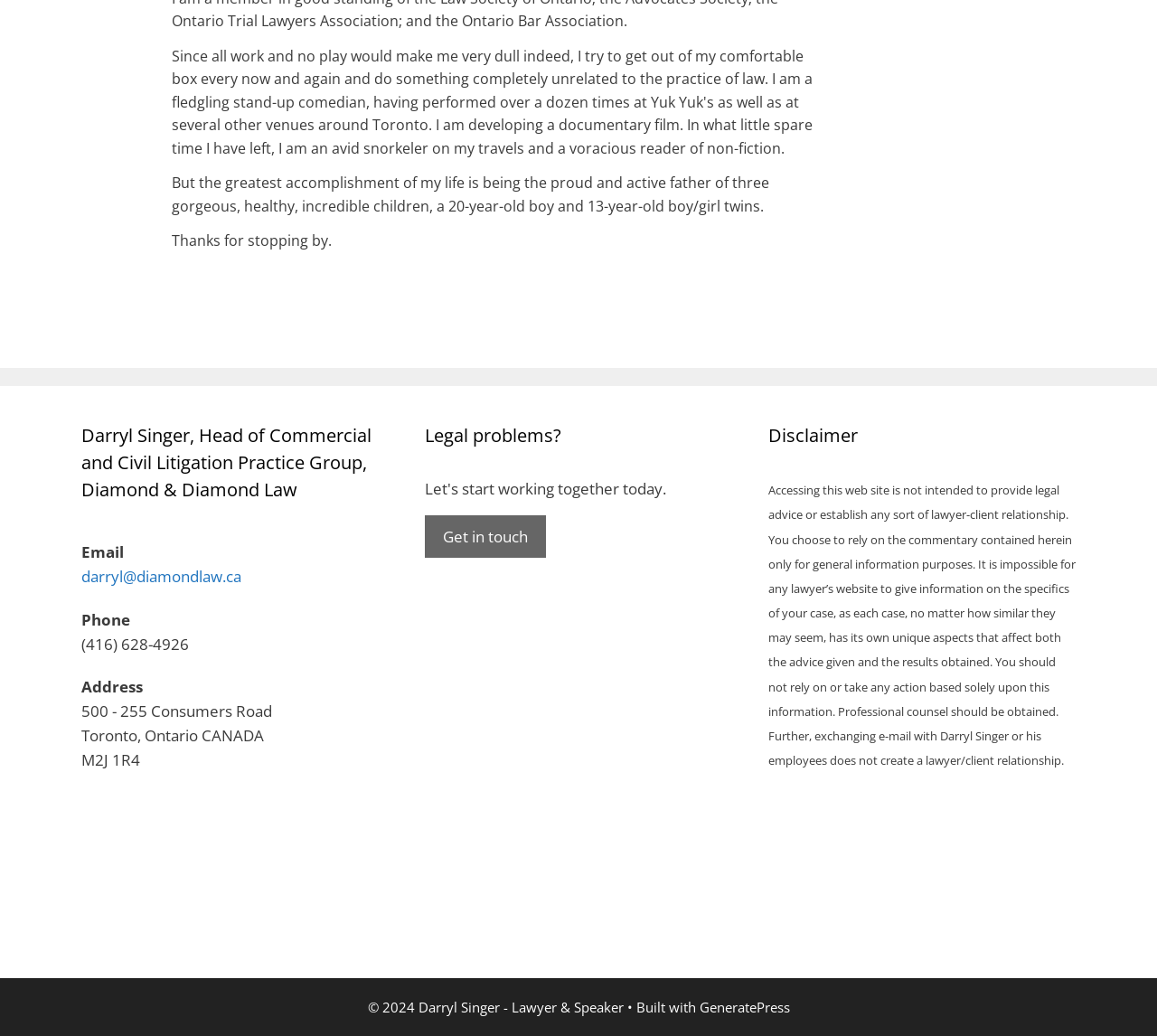Based on the element description: "darryl@diamondlaw.ca", identify the UI element and provide its bounding box coordinates. Use four float numbers between 0 and 1, [left, top, right, bottom].

[0.07, 0.547, 0.209, 0.567]